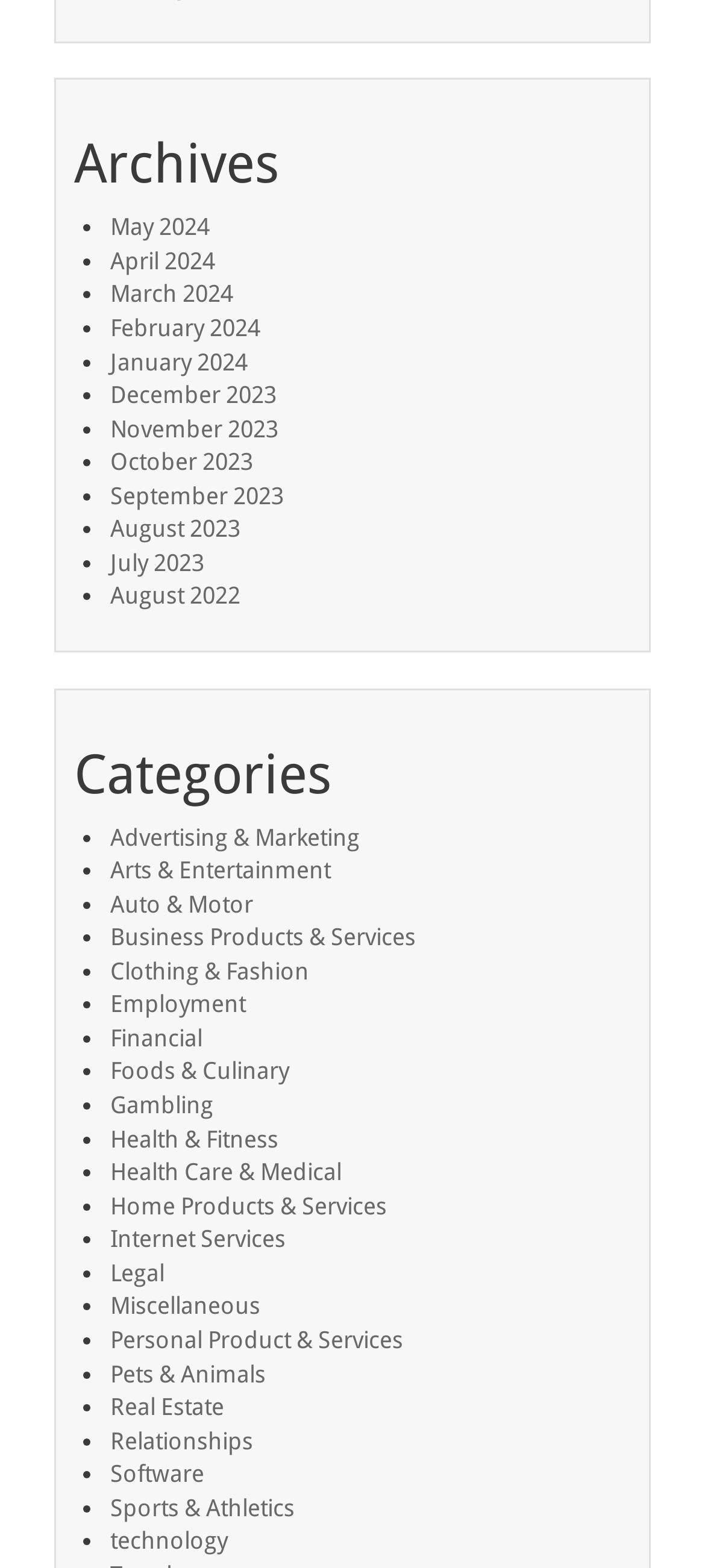What is the last month listed under Archives?
Offer a detailed and full explanation in response to the question.

I looked at the list of months under the 'Archives' heading and found that the last month listed is 'August 2022'.